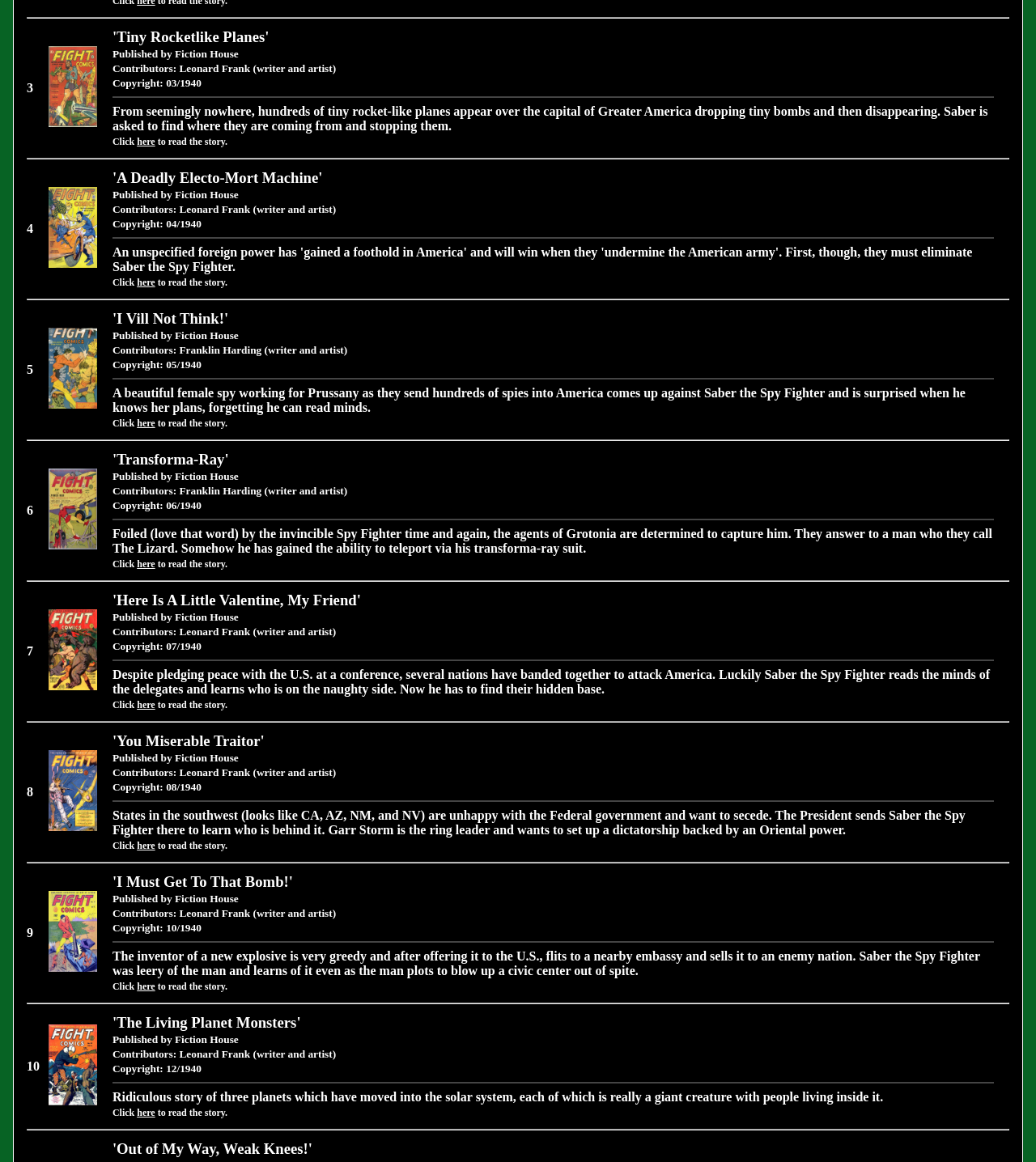Specify the bounding box coordinates for the region that must be clicked to perform the given instruction: "Click 'Tiny Rocketlike Planes'".

[0.047, 0.099, 0.094, 0.111]